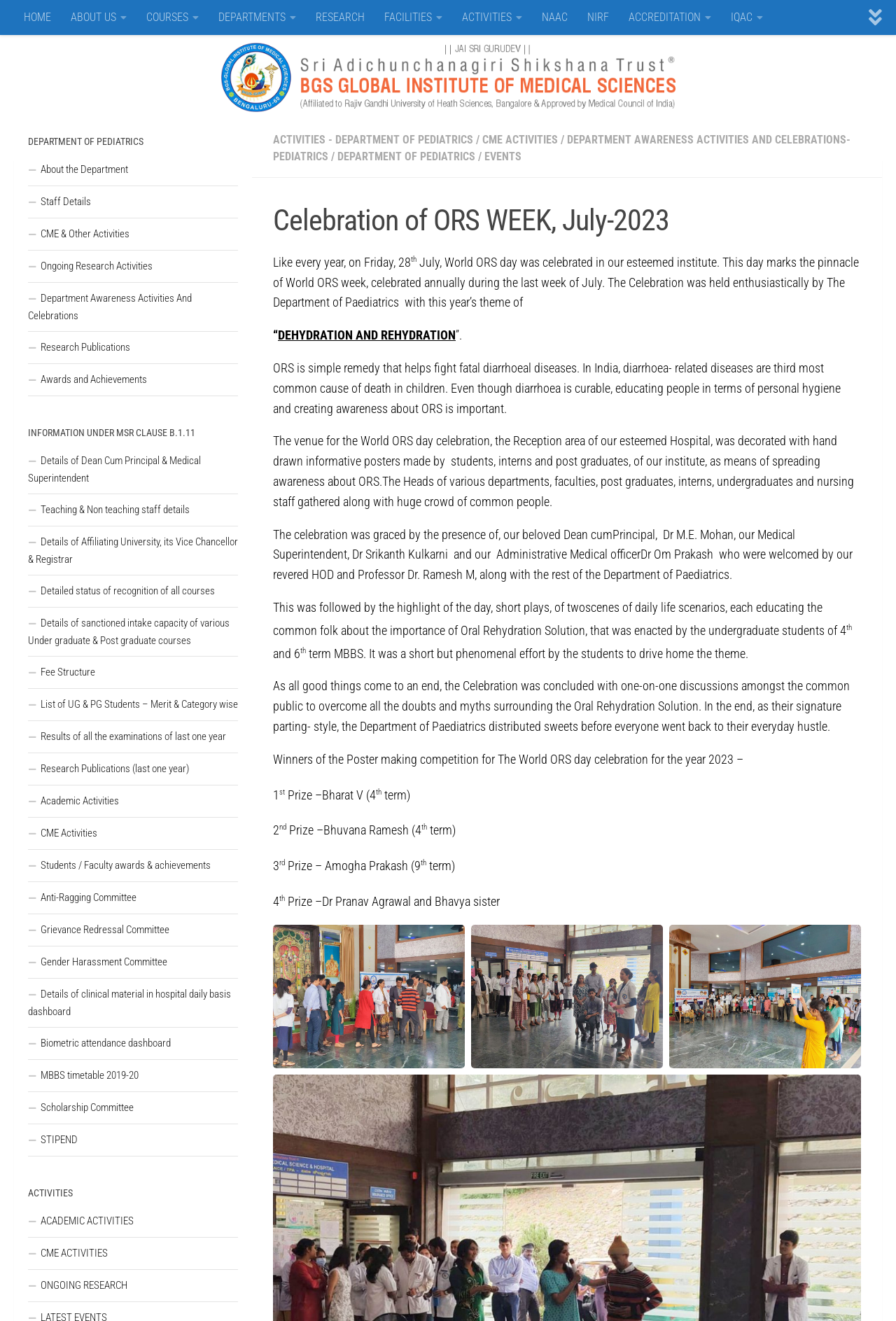Locate the bounding box coordinates of the clickable area to execute the instruction: "View the CME ACTIVITIES link". Provide the coordinates as four float numbers between 0 and 1, represented as [left, top, right, bottom].

[0.538, 0.101, 0.623, 0.111]